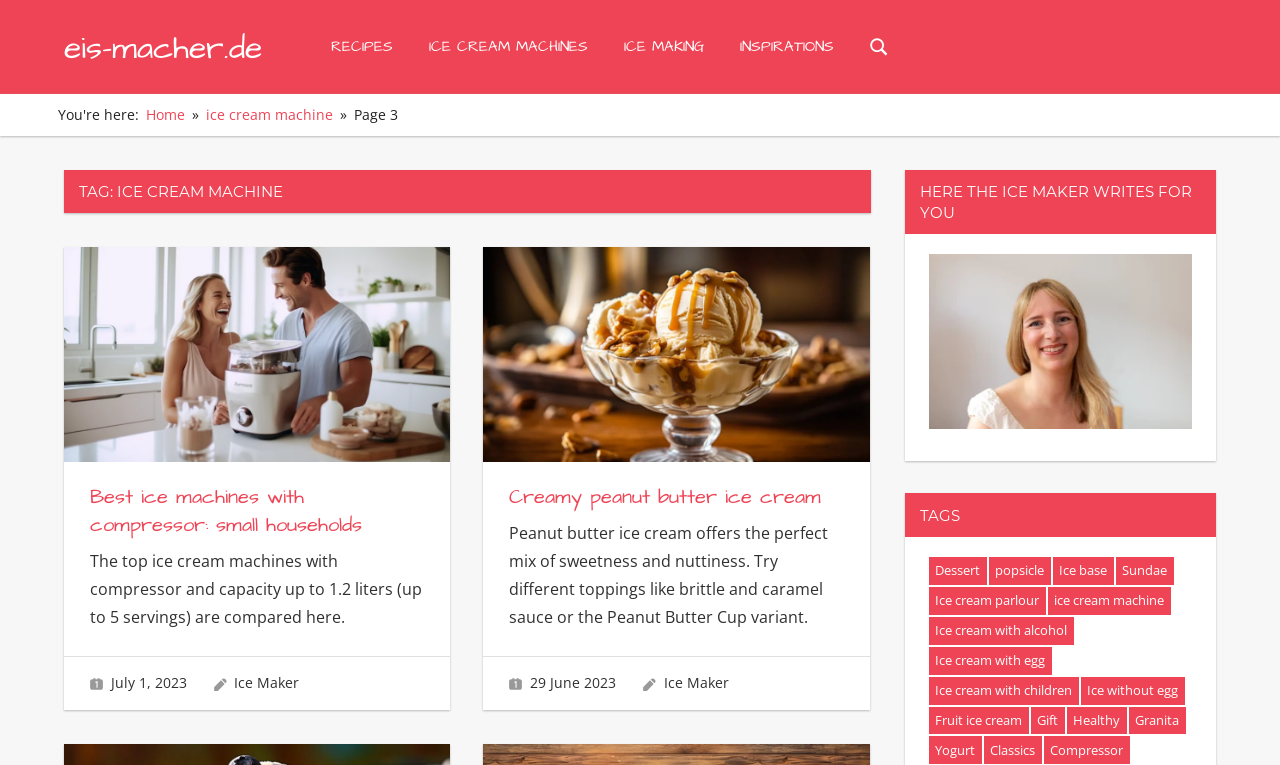Summarize the webpage with a detailed and informative caption.

This webpage is an archive of ice cream-related content, with a focus on ice cream machines and recipes. At the top, there is a navigation menu with links to "RECIPES", "ICE CREAM MACHINES", "ICE MAKING", and "INSPIRATIONS". Below this, there is a breadcrumbs navigation section showing the current page's location within the website, with links to "Home" and "ice cream machine".

The main content of the page is divided into two columns. The left column contains a series of article summaries, each with a heading, a brief description, and links to the full article. The headings include "Best ice machines with compressor: small households" and "Creamy peanut butter ice cream". Each summary also includes the date of publication and a link to the author, "Ice Maker".

The right column contains a section titled "HERE THE ICE MAKER WRITES FOR YOU", followed by a list of tags with links to related content. The tags include "Dessert", "Eis am Stiel", "Eisbasis", and many others, each with a brief description and a number of related items.

At the bottom of the page, there is a section with links to more tags, including "Eisbecher", "Eisdiele", "Eismaschine", and others. Each link has a brief description and a number of related items.